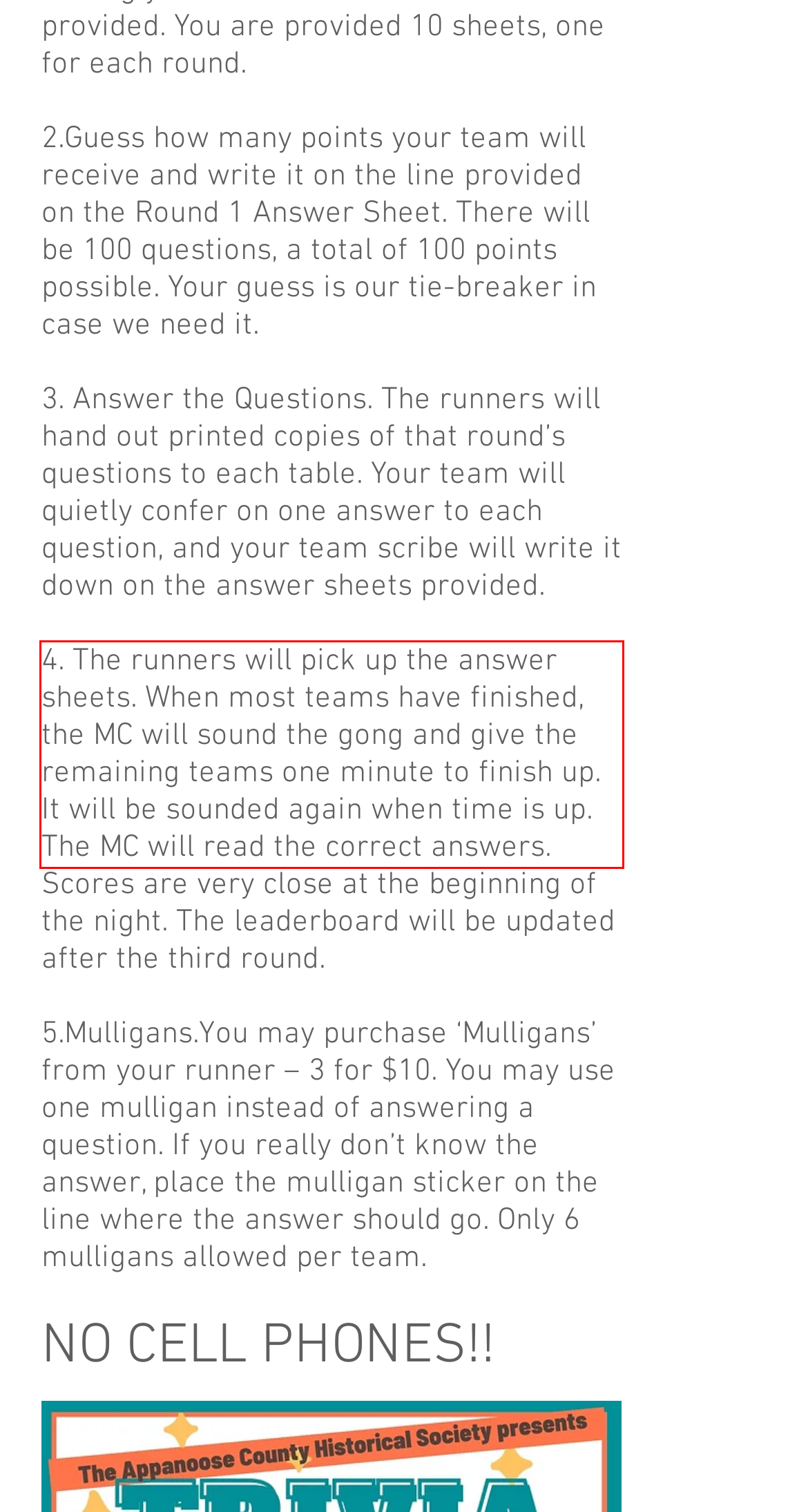Within the screenshot of the webpage, locate the red bounding box and use OCR to identify and provide the text content inside it.

4. The runners will pick up the answer sheets. When most teams have finished, the MC will sound the gong and give the remaining teams one minute to finish up. It will be sounded again when time is up. The MC will read the correct answers.